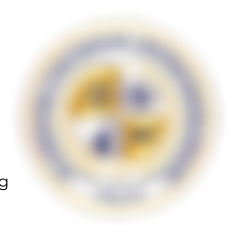Provide a brief response in the form of a single word or phrase:
What does the logo symbolize?

Mission and values